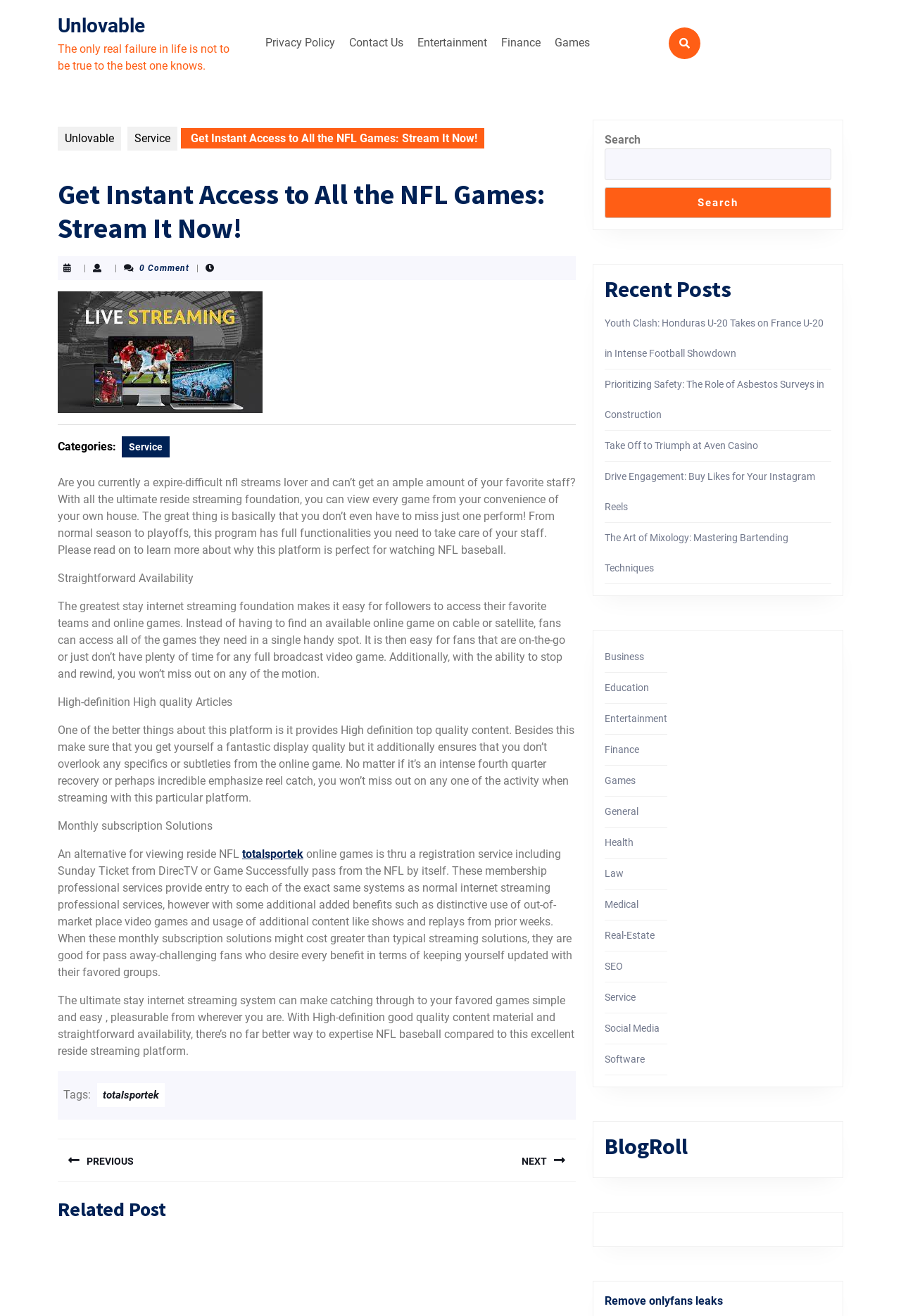Please mark the clickable region by giving the bounding box coordinates needed to complete this instruction: "Click on the 'Unlovable' link".

[0.064, 0.011, 0.161, 0.028]